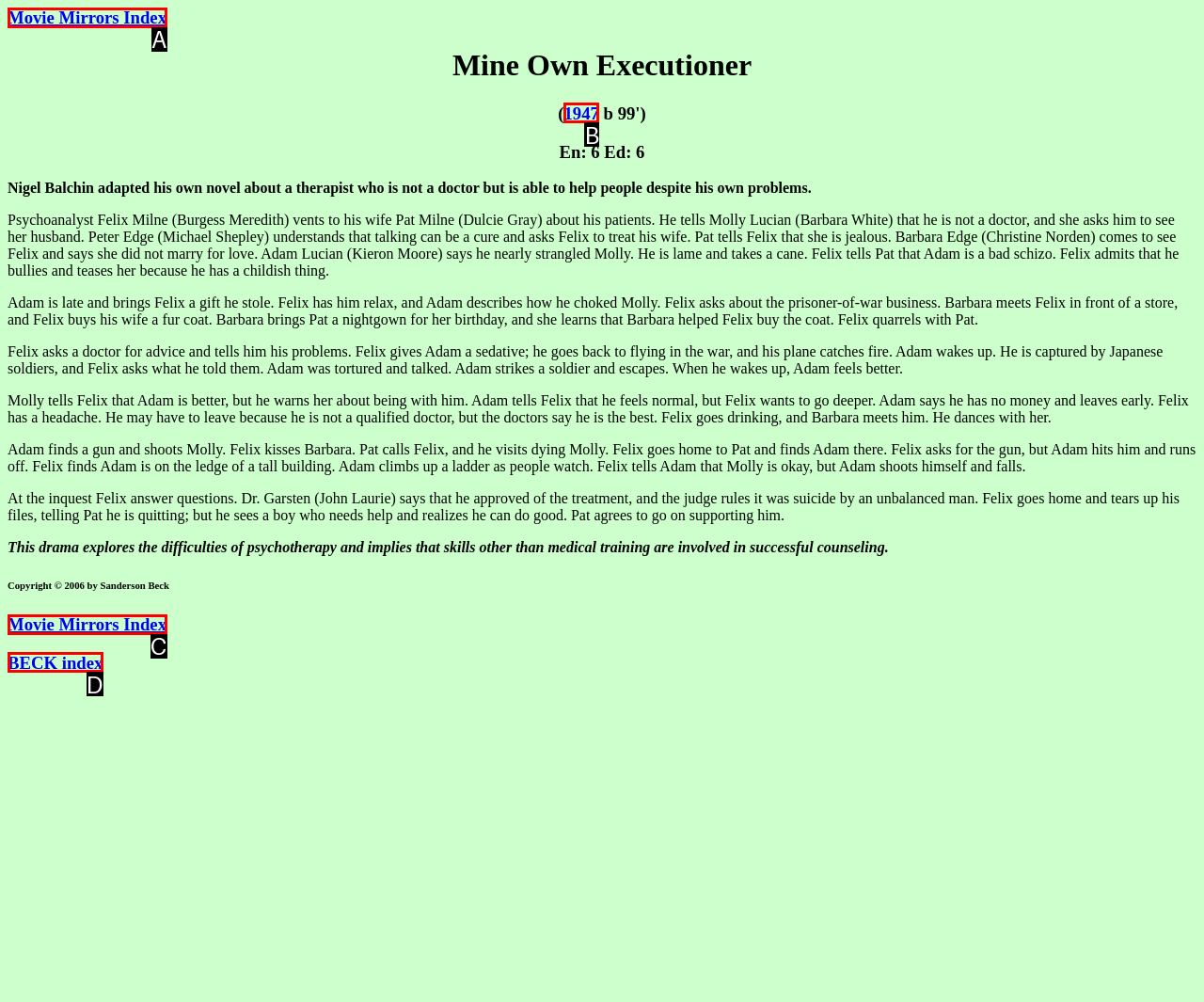Tell me which one HTML element best matches the description: Movie Mirrors Index
Answer with the option's letter from the given choices directly.

A